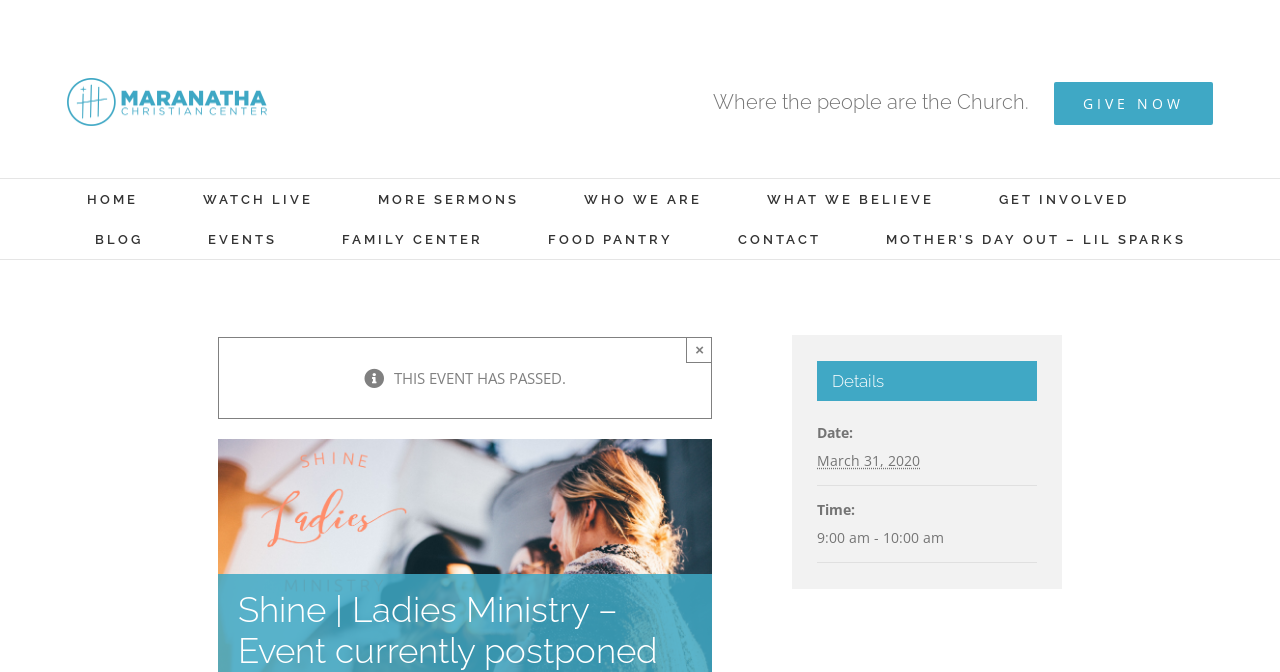Please provide a brief answer to the following inquiry using a single word or phrase:
What is the name of the ministry?

Shine | Ladies Ministry